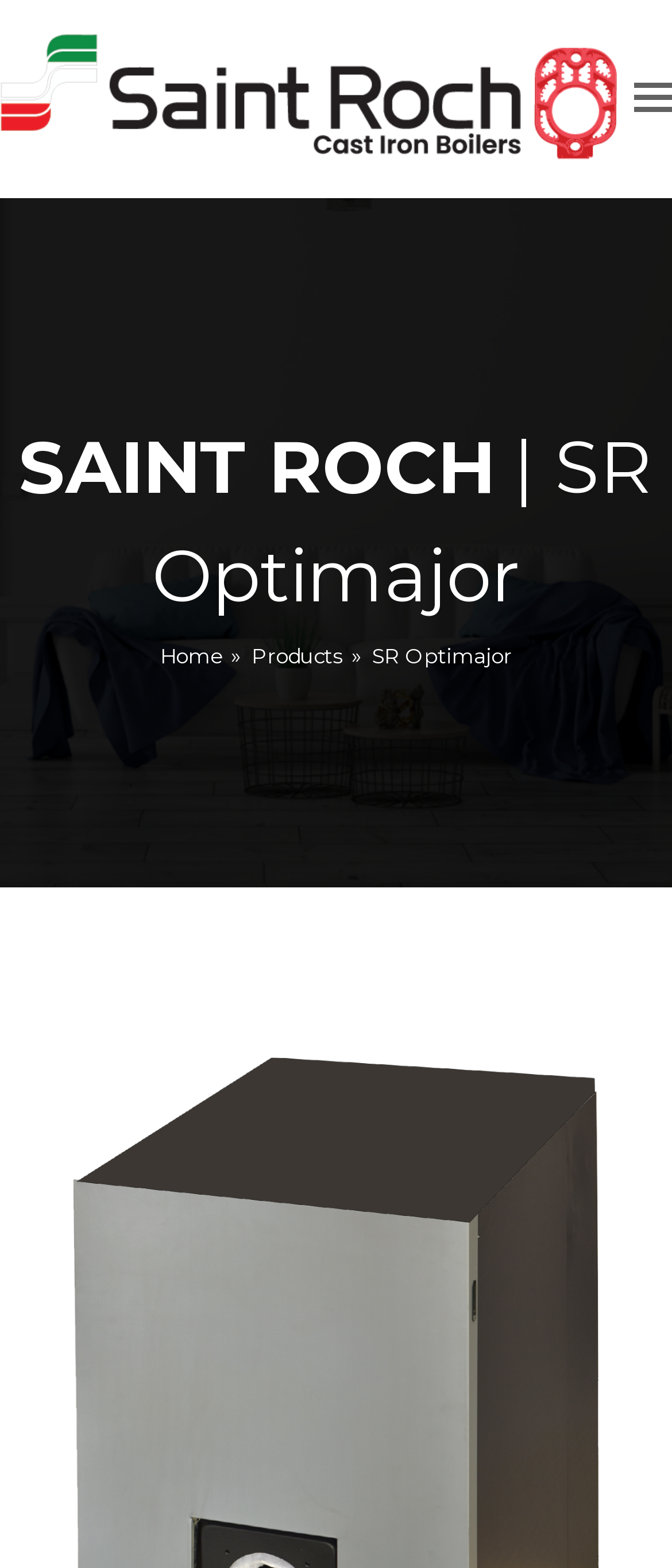Find the bounding box coordinates for the element described here: "aria-label="Toggle mobile menu"".

[0.944, 0.047, 1.0, 0.08]